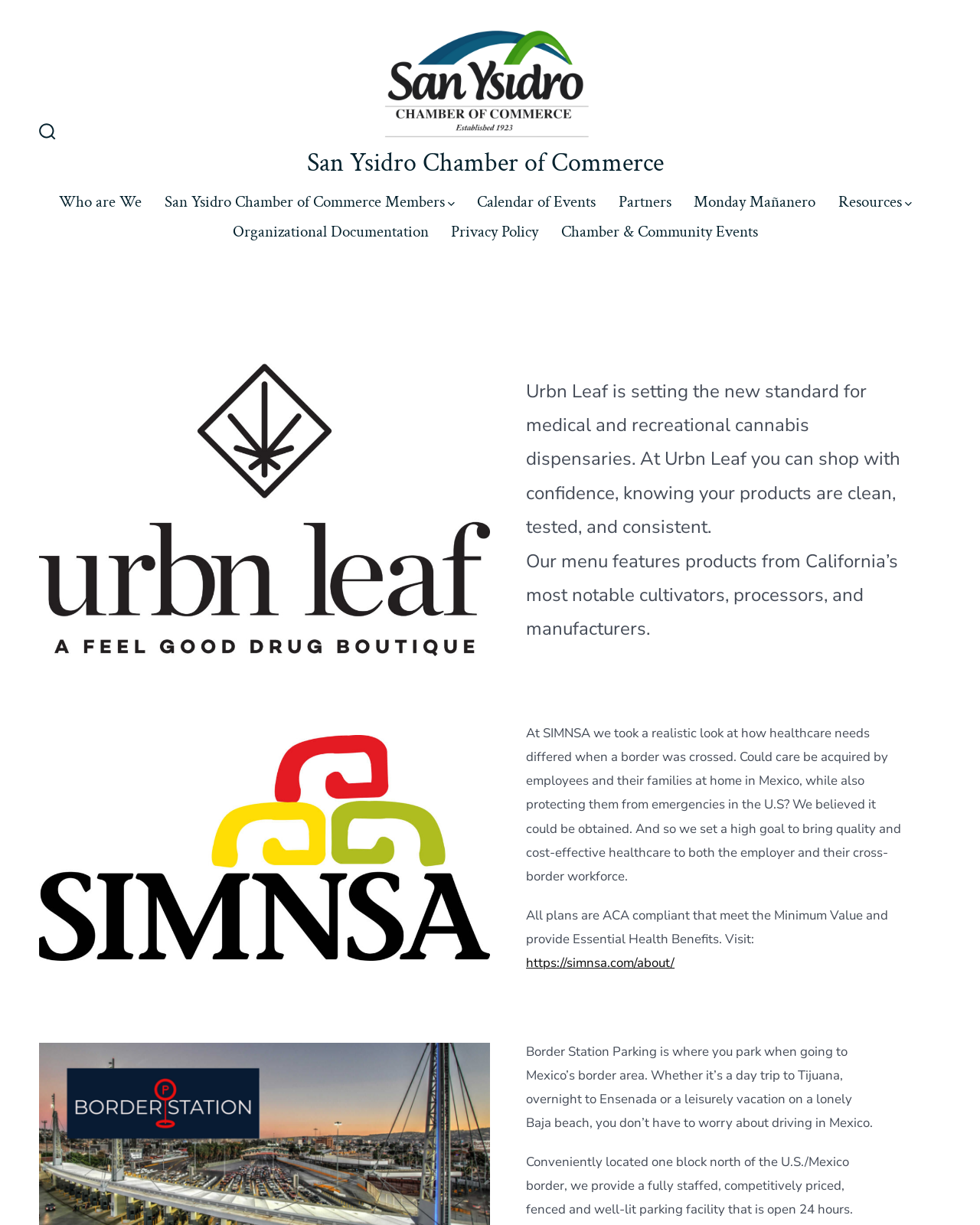Please provide a one-word or phrase answer to the question: 
What is the name of the chamber of commerce?

San Ysidro Chamber of Commerce